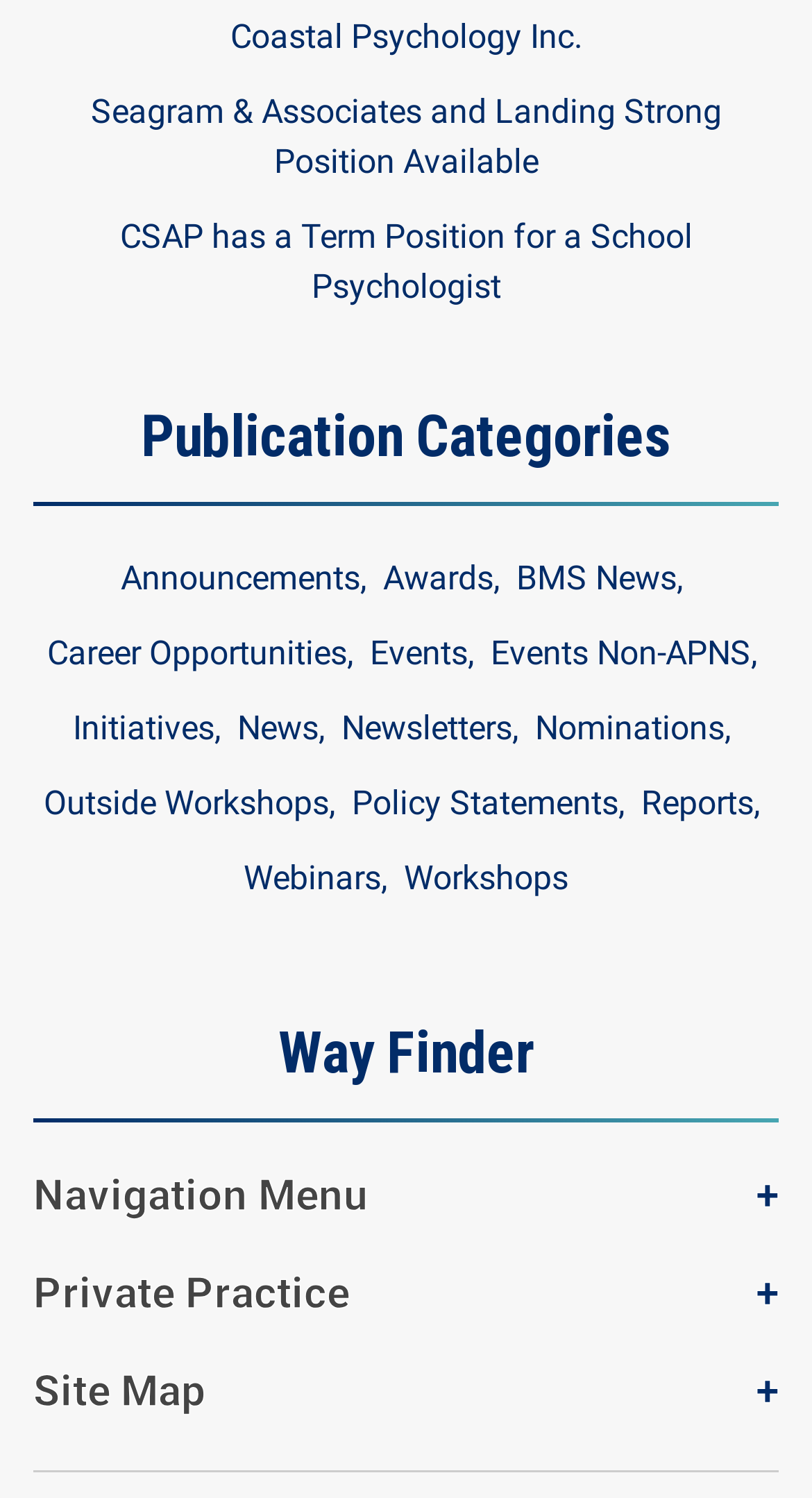Answer the question in one word or a short phrase:
How many buttons are on the webpage?

3